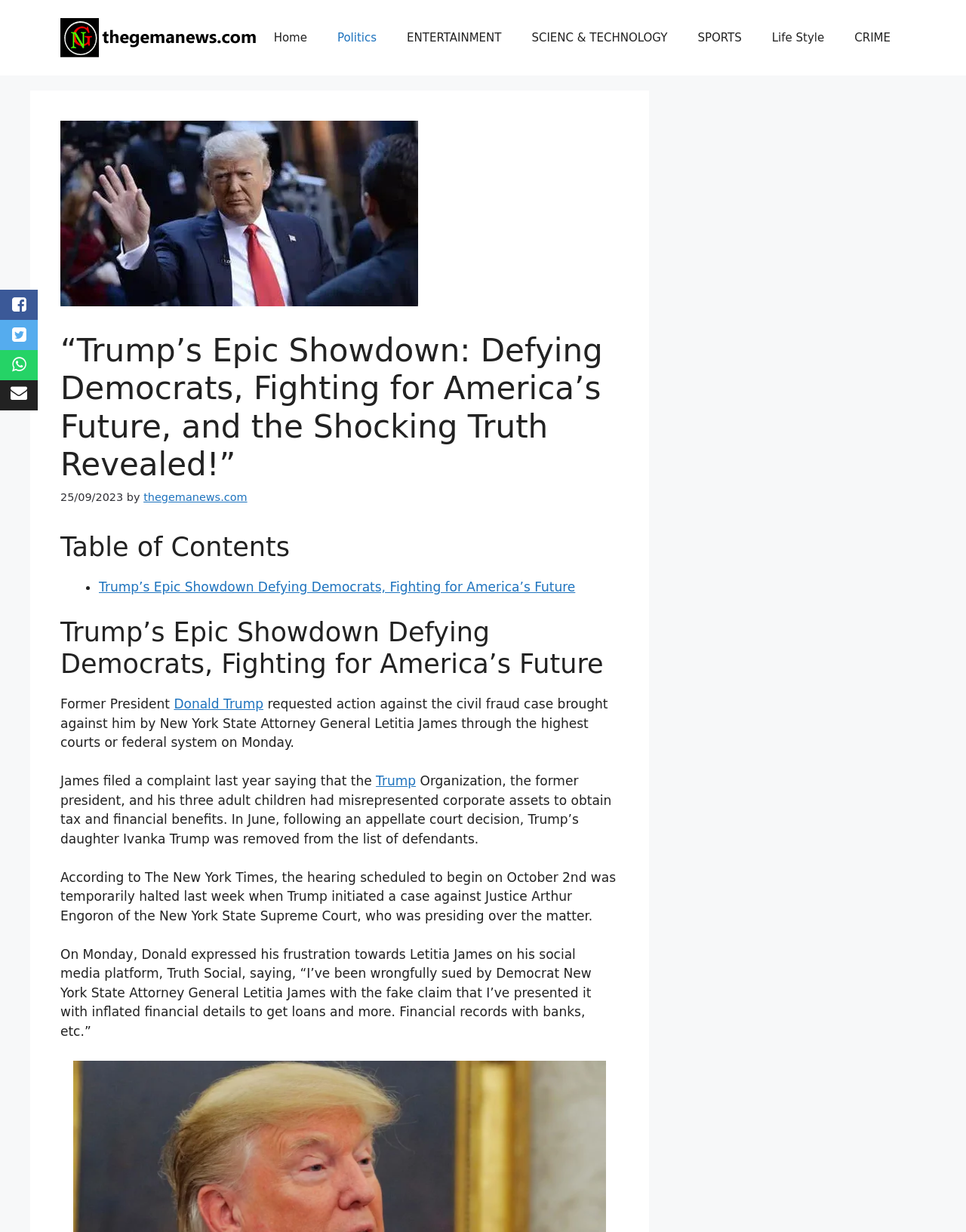Answer the question in a single word or phrase:
What is the name of the social media platform mentioned in the article?

Truth Social